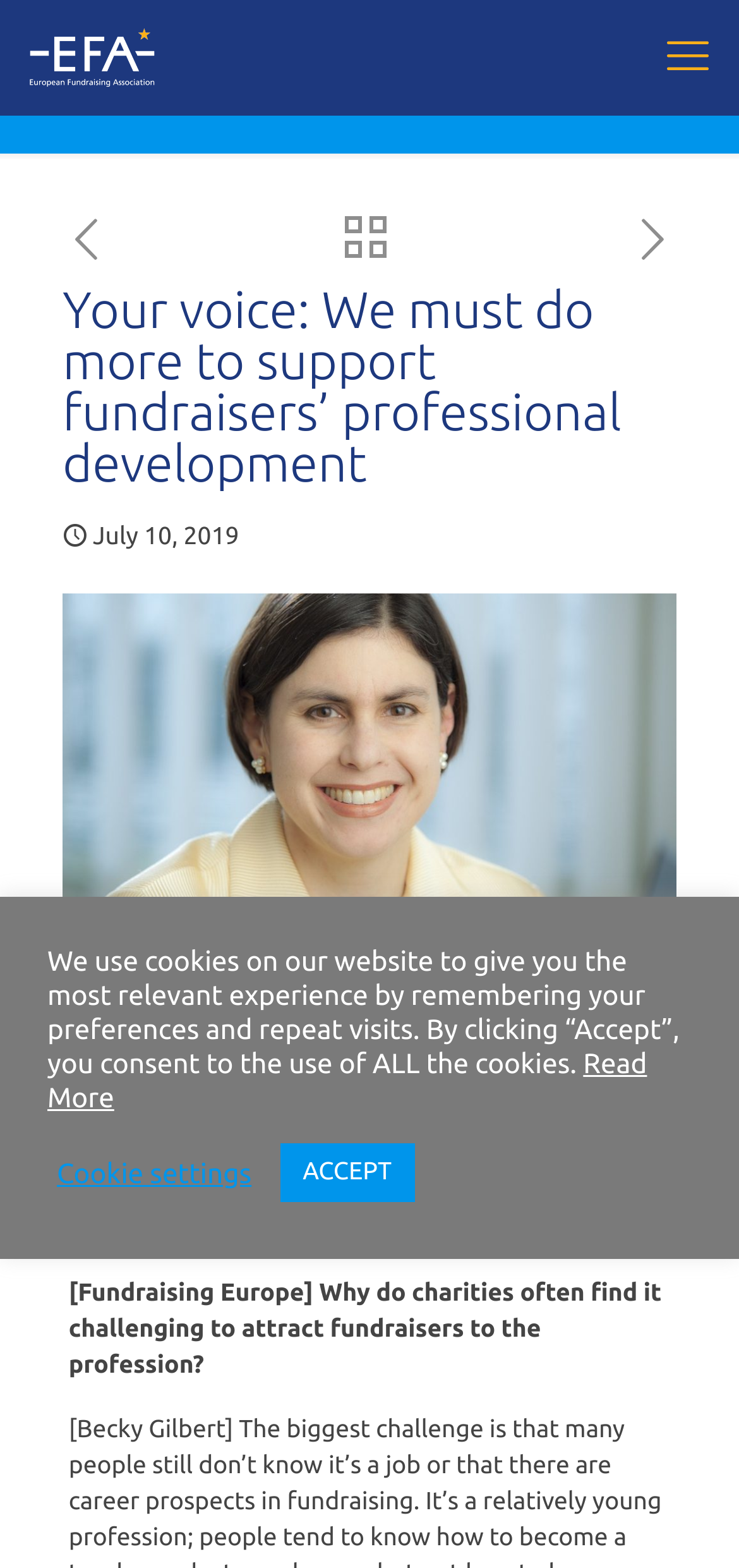Please specify the coordinates of the bounding box for the element that should be clicked to carry out this instruction: "Click the EFA logo". The coordinates must be four float numbers between 0 and 1, formatted as [left, top, right, bottom].

[0.038, 0.006, 0.306, 0.067]